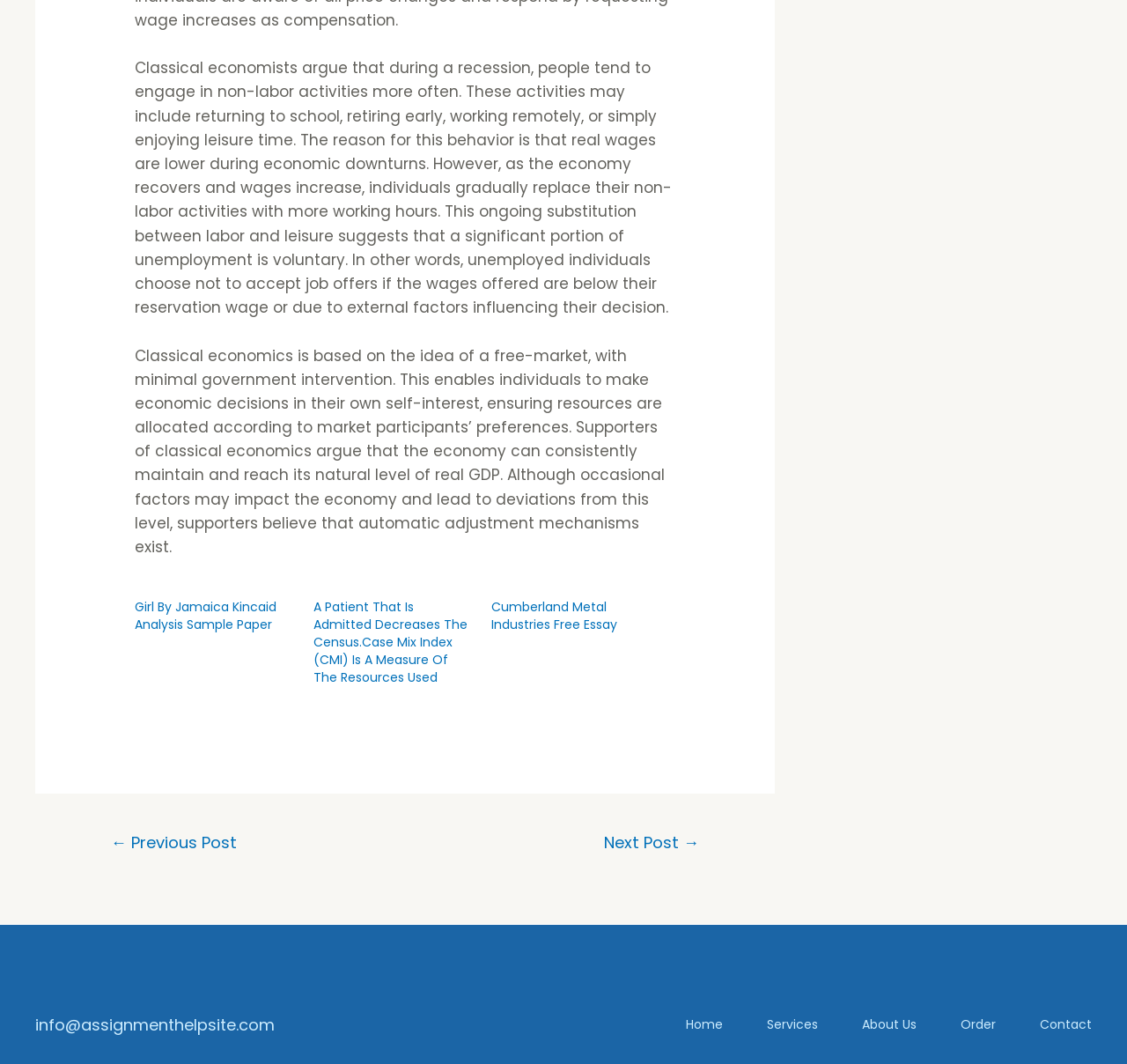Find and specify the bounding box coordinates that correspond to the clickable region for the instruction: "view previous post".

[0.077, 0.776, 0.231, 0.811]